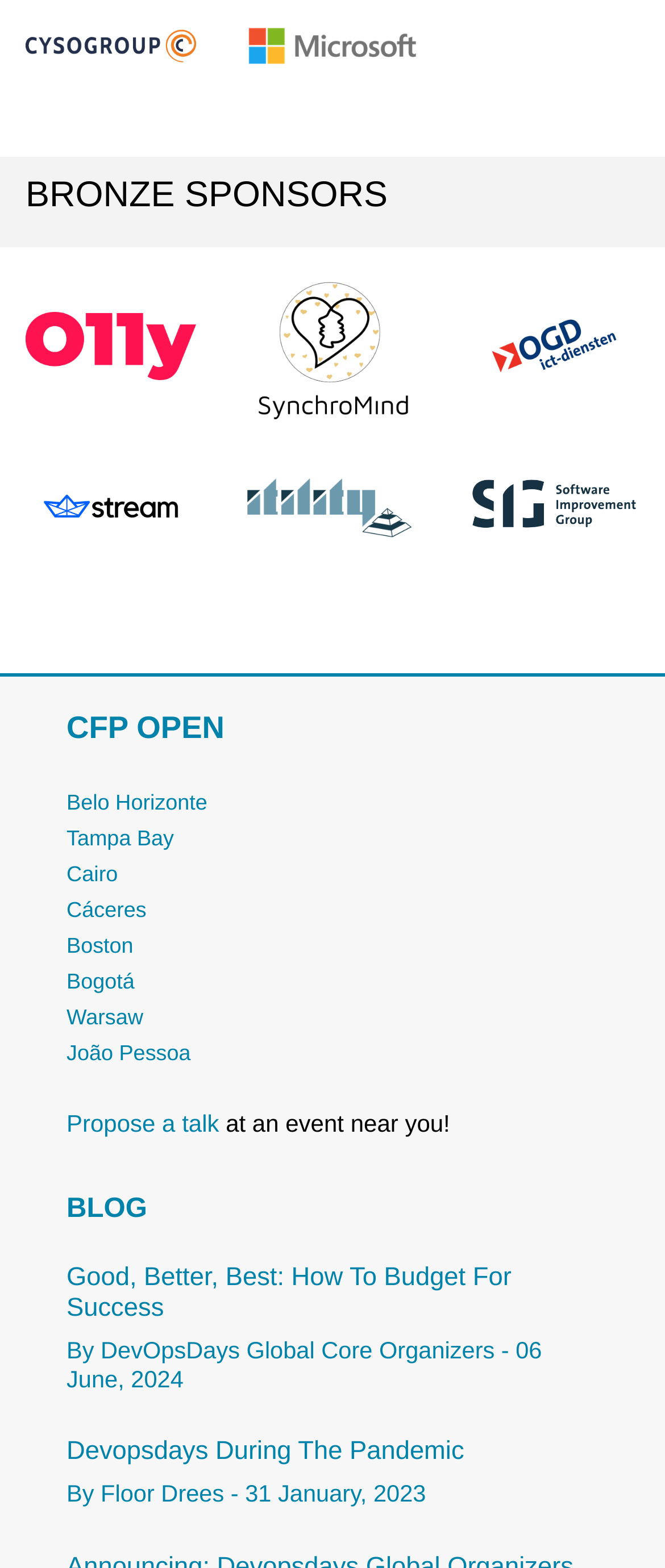Identify the bounding box coordinates of the clickable section necessary to follow the following instruction: "Click on Cyso". The coordinates should be presented as four float numbers from 0 to 1, i.e., [left, top, right, bottom].

[0.038, 0.02, 0.295, 0.037]